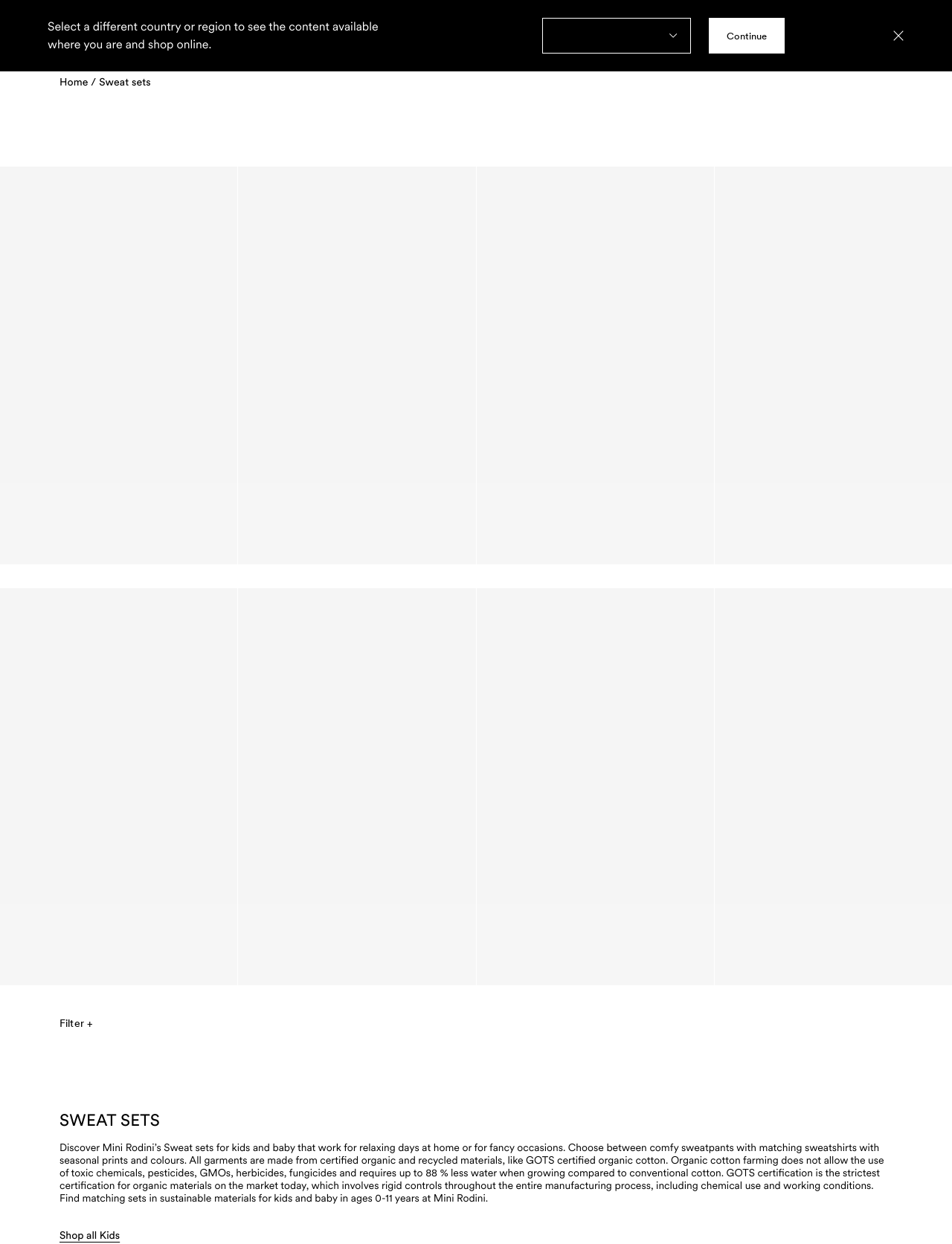Determine the bounding box coordinates of the clickable element necessary to fulfill the instruction: "Filter the results". Provide the coordinates as four float numbers within the 0 to 1 range, i.e., [left, top, right, bottom].

[0.062, 0.811, 0.097, 0.834]